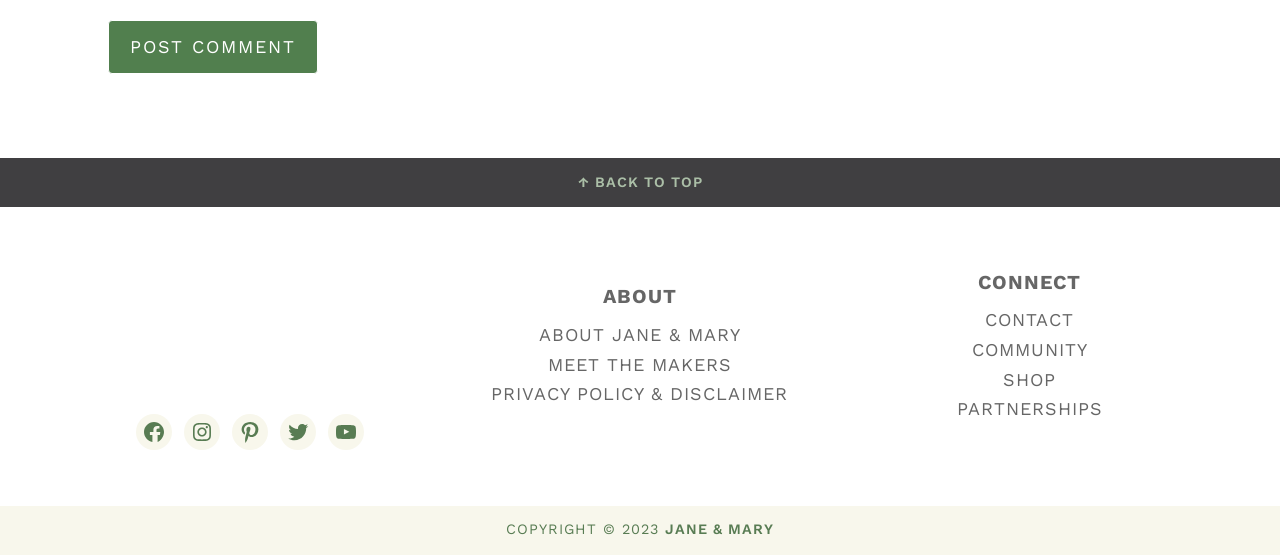What is the text on the button at the top?
Carefully examine the image and provide a detailed answer to the question.

I found a button element at the top of the page with the text 'POST COMMENT' inside it, which suggests that it's a call-to-action to post a comment.